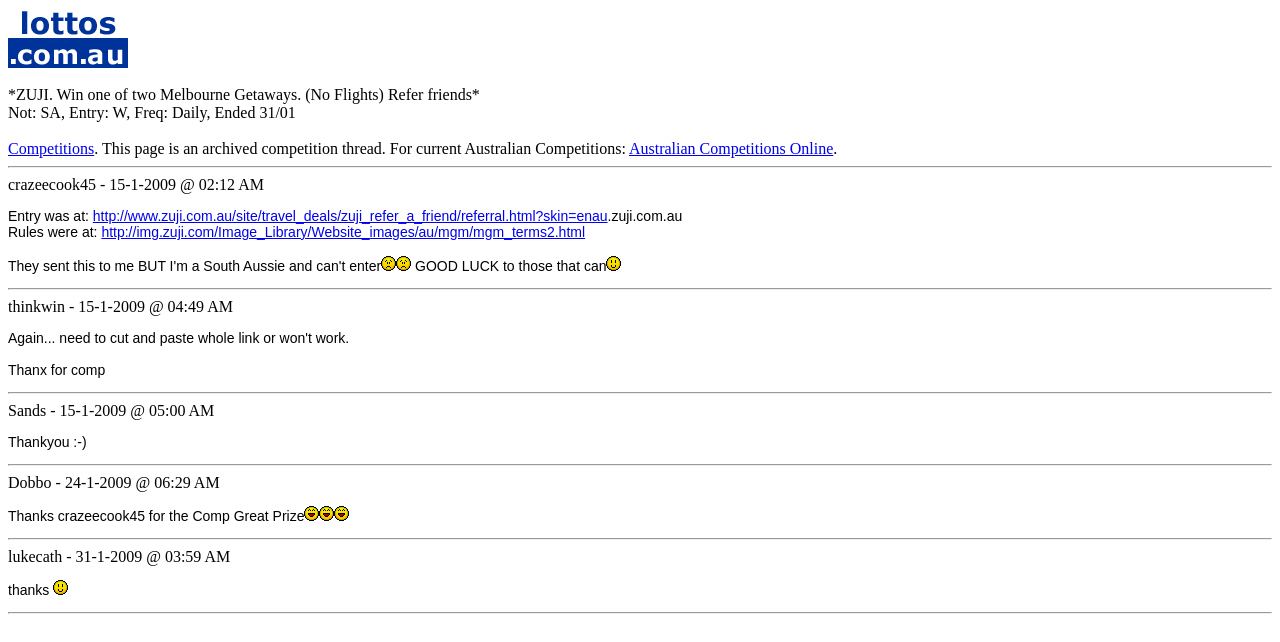Please answer the following question using a single word or phrase: Who posted the message 'GOOD LUCK to those that can'?

crazeecook45